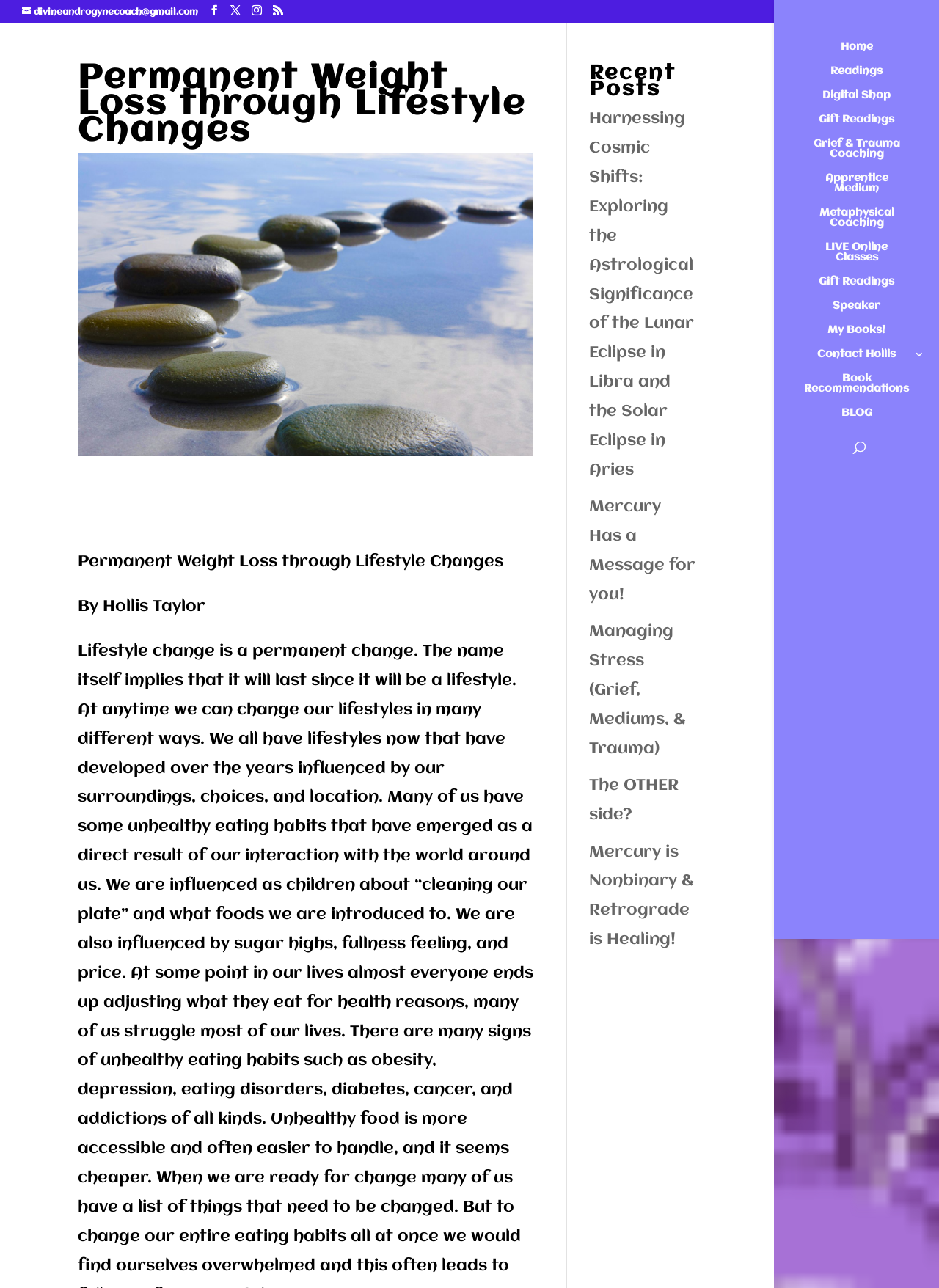Please give a concise answer to this question using a single word or phrase: 
How many blog posts are displayed on the webpage?

4